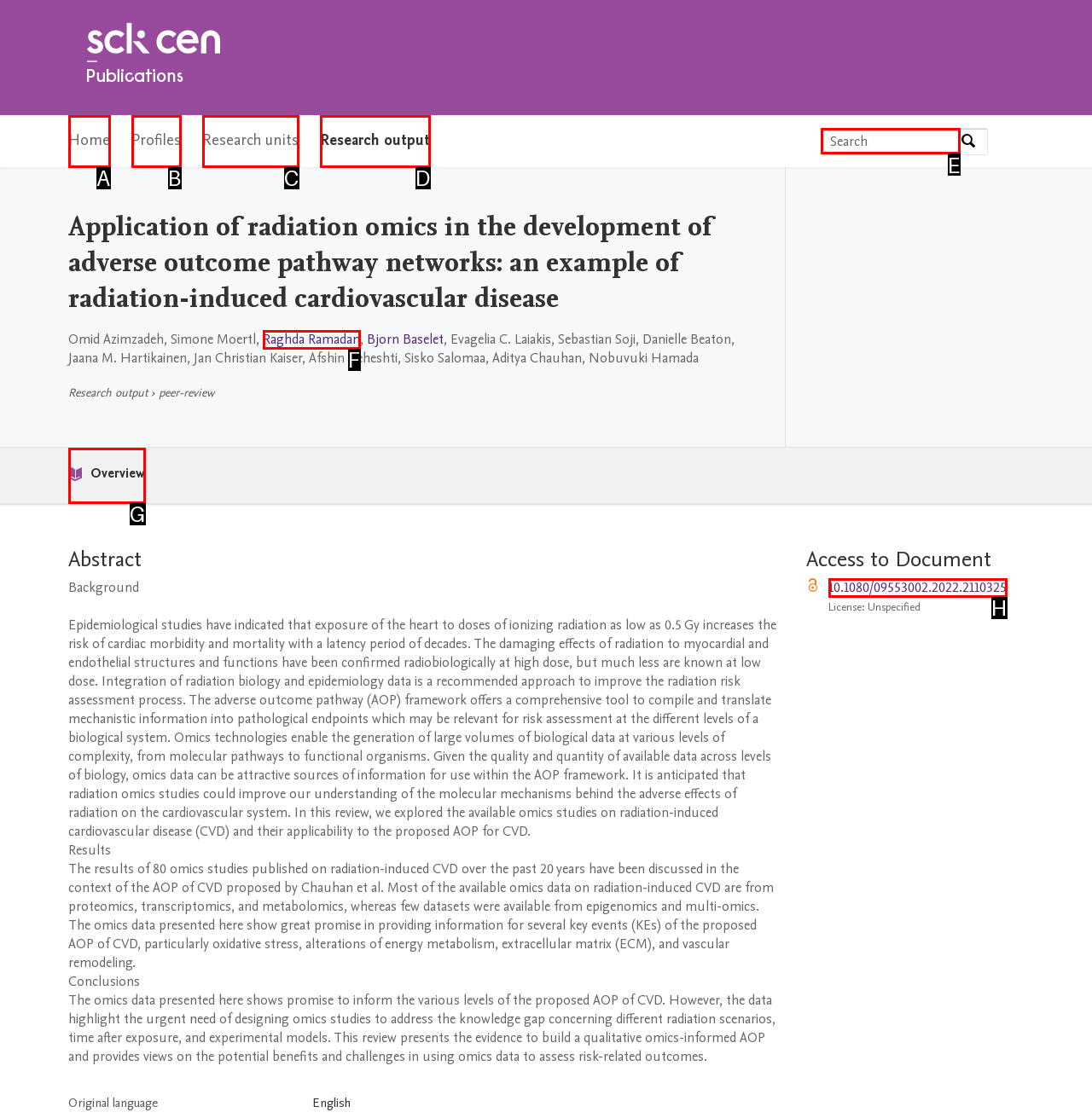Identify which HTML element should be clicked to fulfill this instruction: Search by expertise, name or affiliation Reply with the correct option's letter.

E